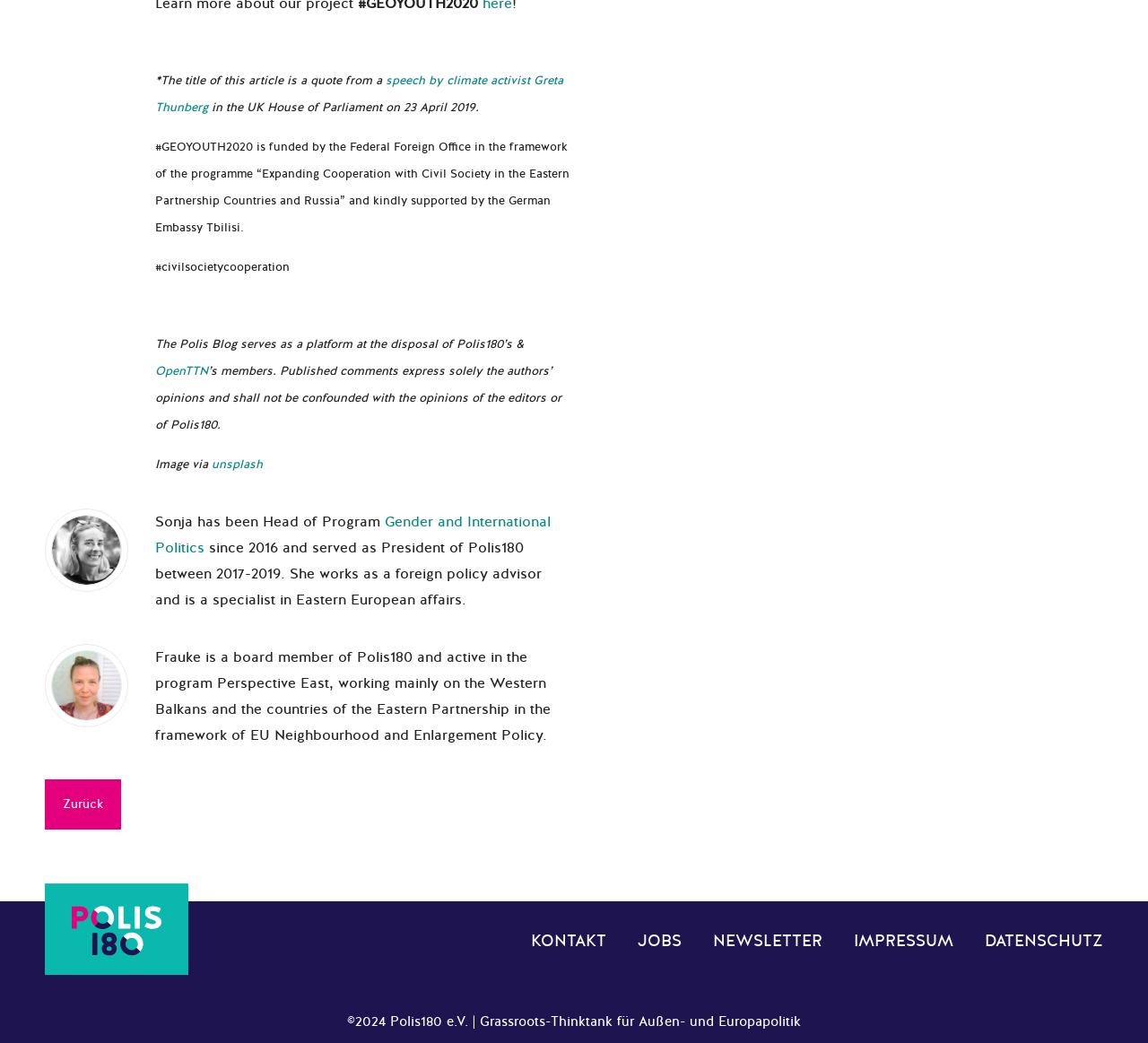Identify the bounding box coordinates of the HTML element based on this description: "Gender and International Politics".

[0.135, 0.491, 0.48, 0.535]